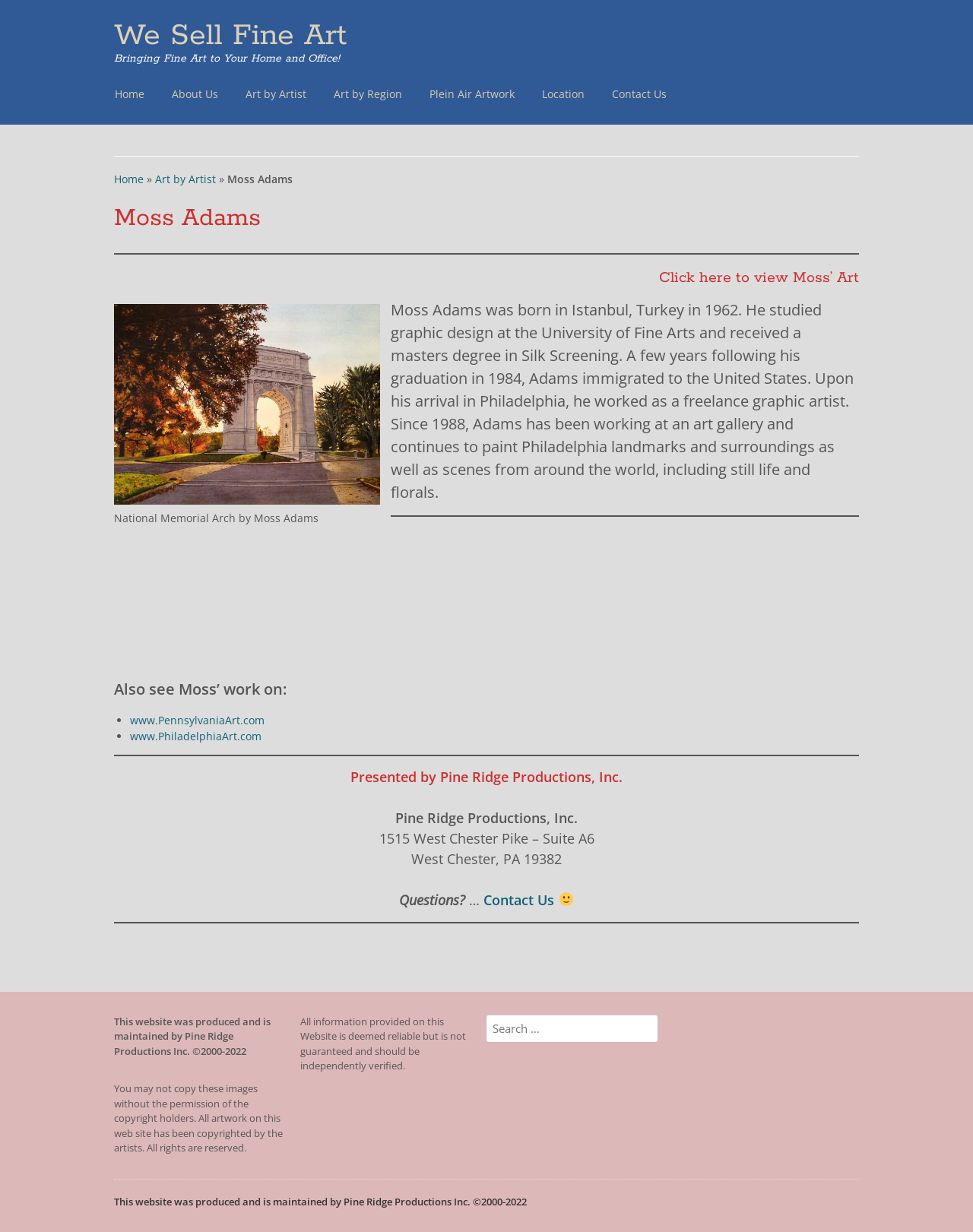What is the address of the art gallery?
Using the image as a reference, give an elaborate response to the question.

The address of the art gallery can be found in the text '1515 West Chester Pike – Suite A6, West Chester, PA 19382' at the bottom of the webpage.